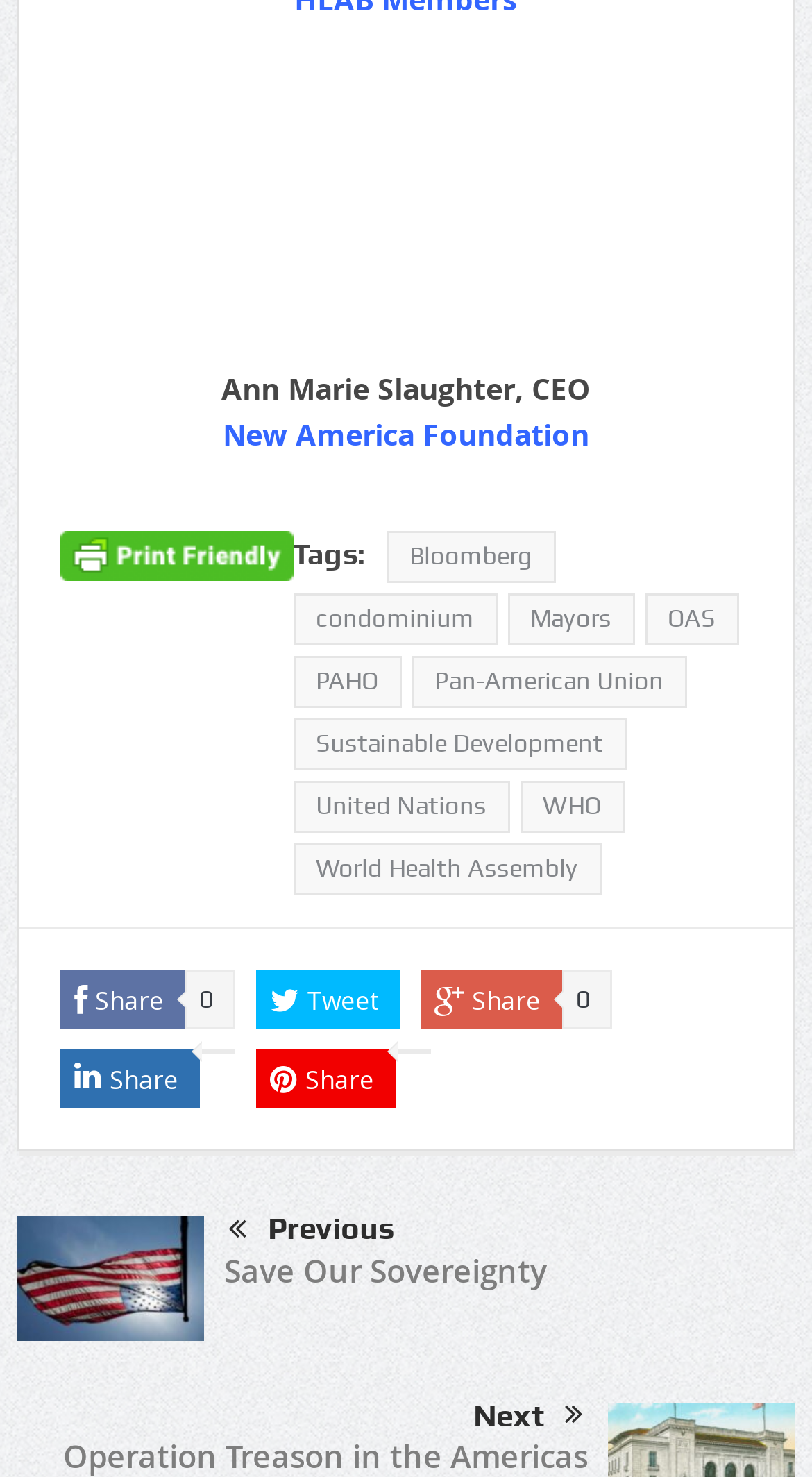Determine the bounding box for the HTML element described here: "Sustainable Development". The coordinates should be given as [left, top, right, bottom] with each number being a float between 0 and 1.

[0.361, 0.487, 0.771, 0.522]